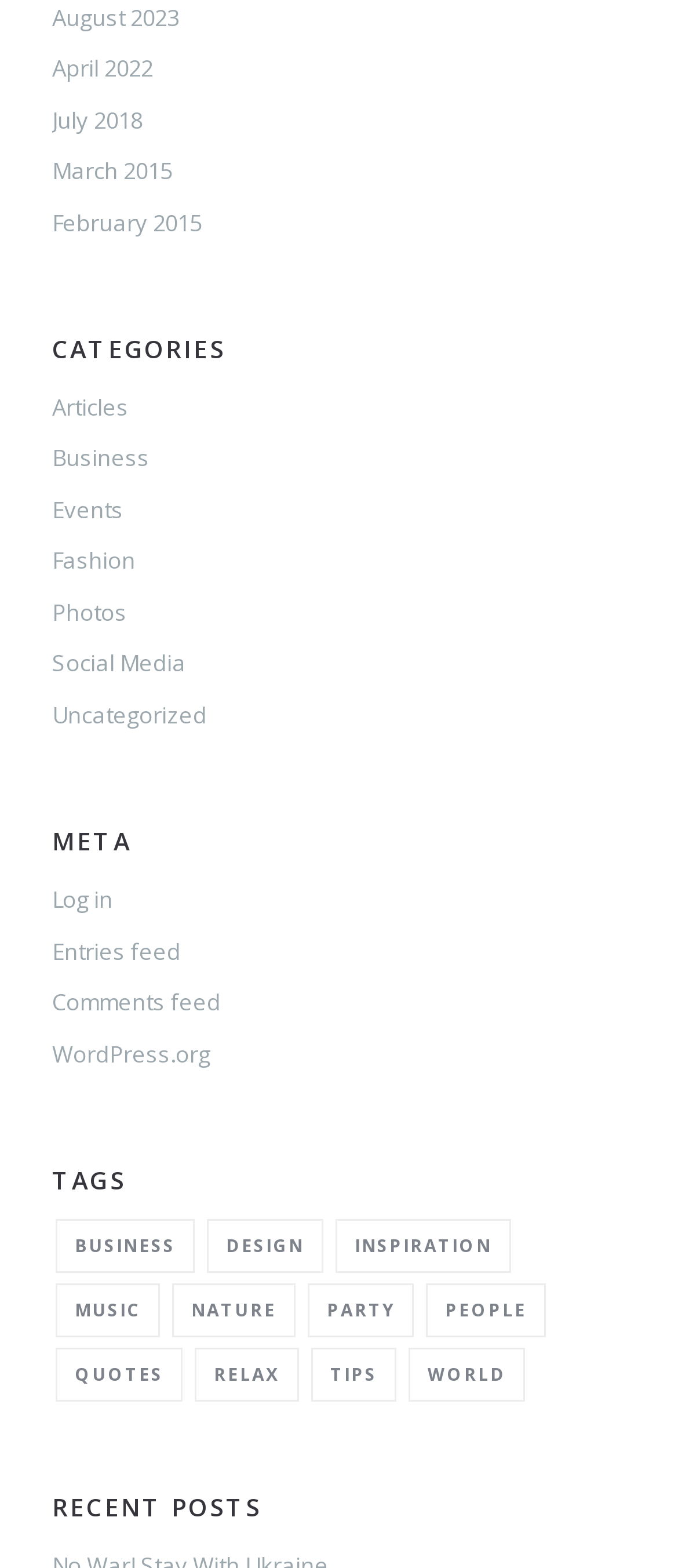Carefully examine the image and provide an in-depth answer to the question: What is the purpose of the 'Log in' link?

The 'Log in' link is likely intended for users to log in to the website, possibly to access restricted content or to manage their accounts.